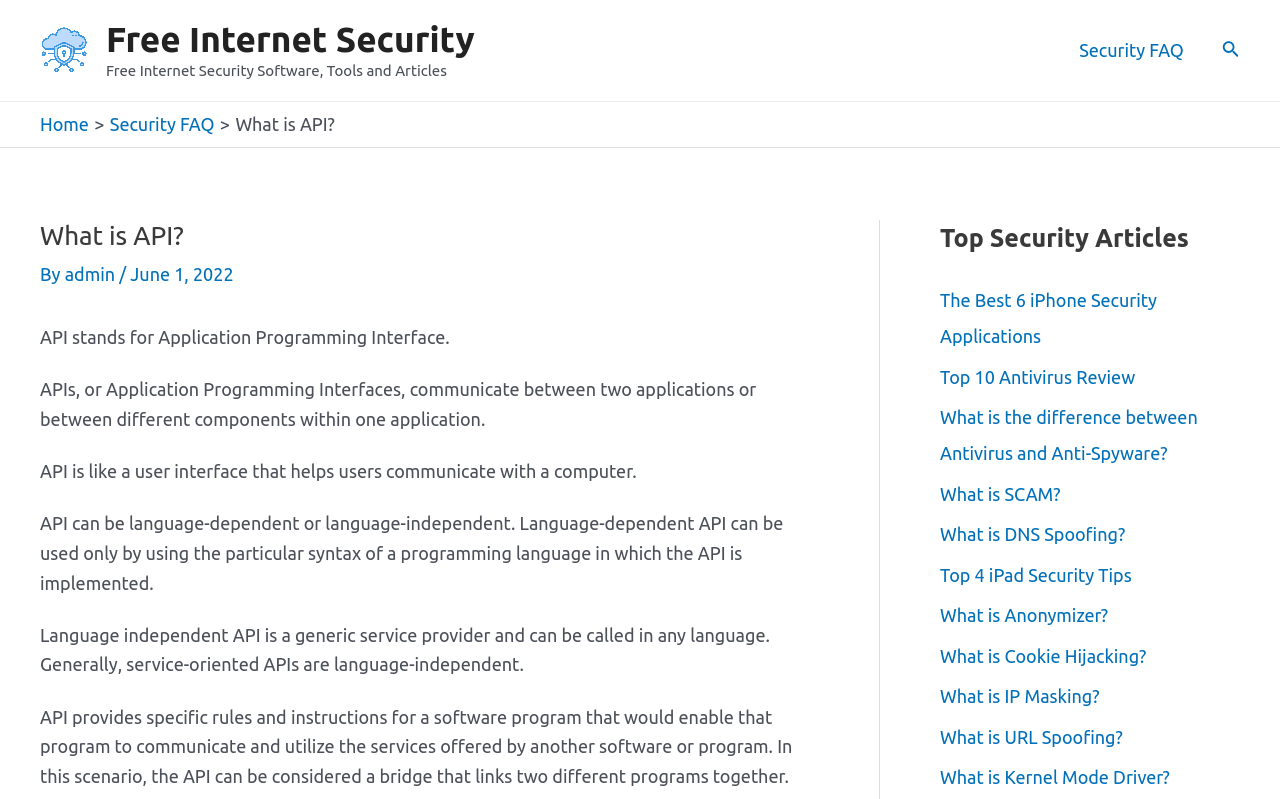Determine the bounding box coordinates of the element's region needed to click to follow the instruction: "Learn about 'What is API?'". Provide these coordinates as four float numbers between 0 and 1, formatted as [left, top, right, bottom].

[0.031, 0.275, 0.64, 0.314]